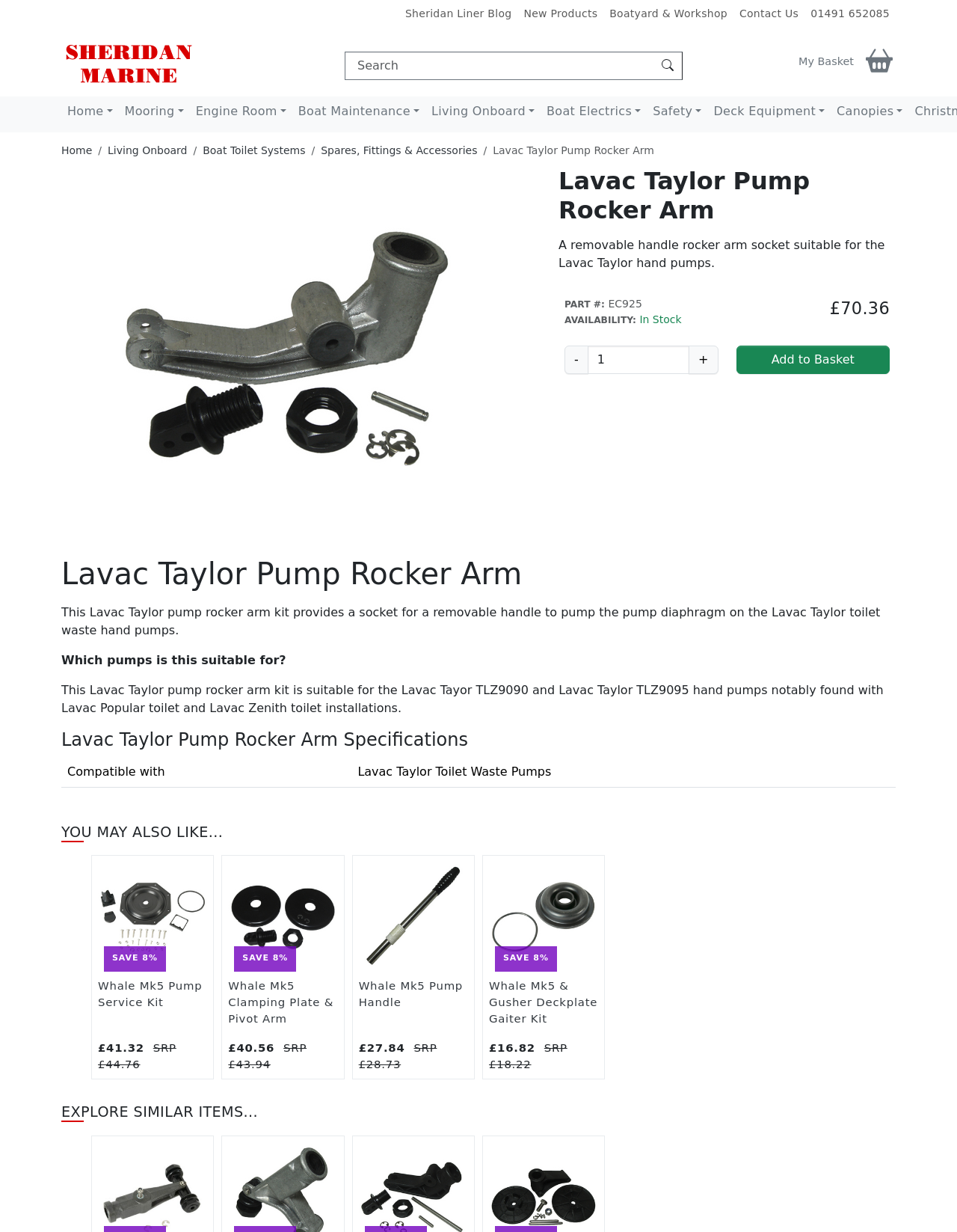Please find the bounding box for the following UI element description. Provide the coordinates in (top-left x, top-left y, bottom-right x, bottom-right y) format, with values between 0 and 1: Boat Electrics

[0.565, 0.079, 0.676, 0.103]